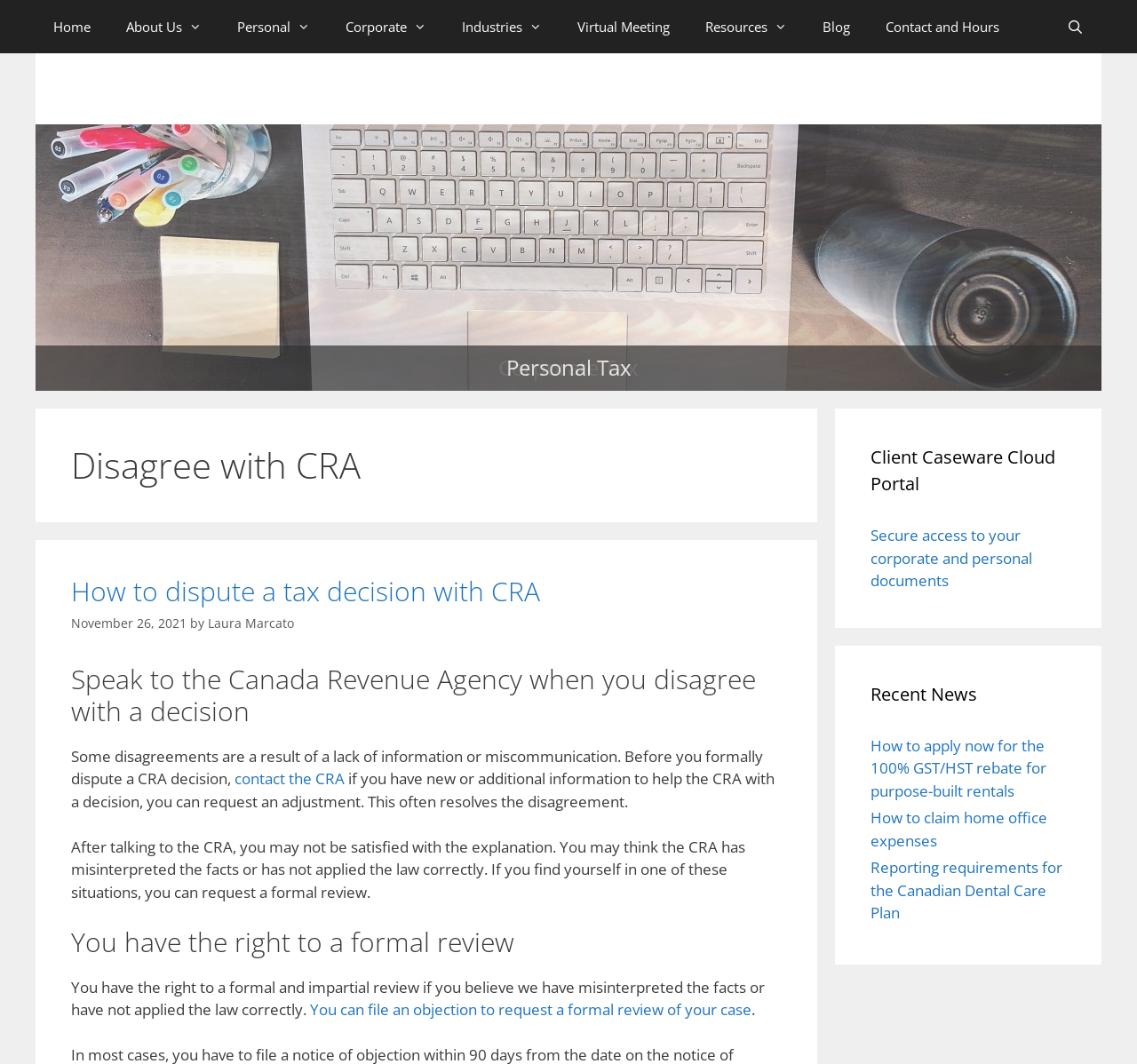Identify the bounding box coordinates of the clickable region required to complete the instruction: "Read about How to apply now for the 100% GST/HST rebate for purpose-built rentals". The coordinates should be given as four float numbers within the range of 0 and 1, i.e., [left, top, right, bottom].

[0.766, 0.691, 0.92, 0.753]